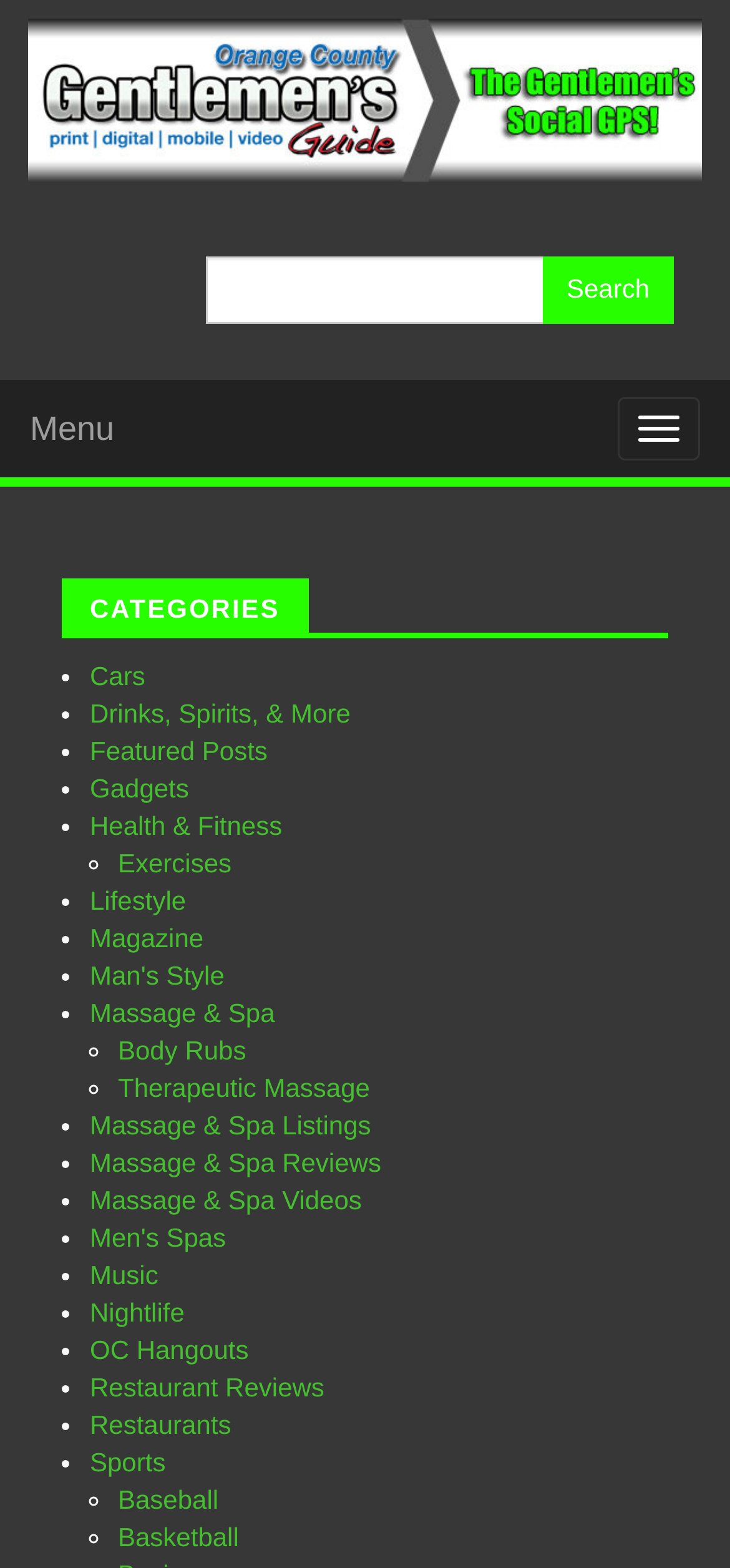Based on the image, provide a detailed response to the question:
What is the purpose of the search bar?

The search bar is located at the top-right corner of the webpage, and it allows users to search for specific content within the guide. Users can type in keywords and click the 'Search' button to find relevant results.